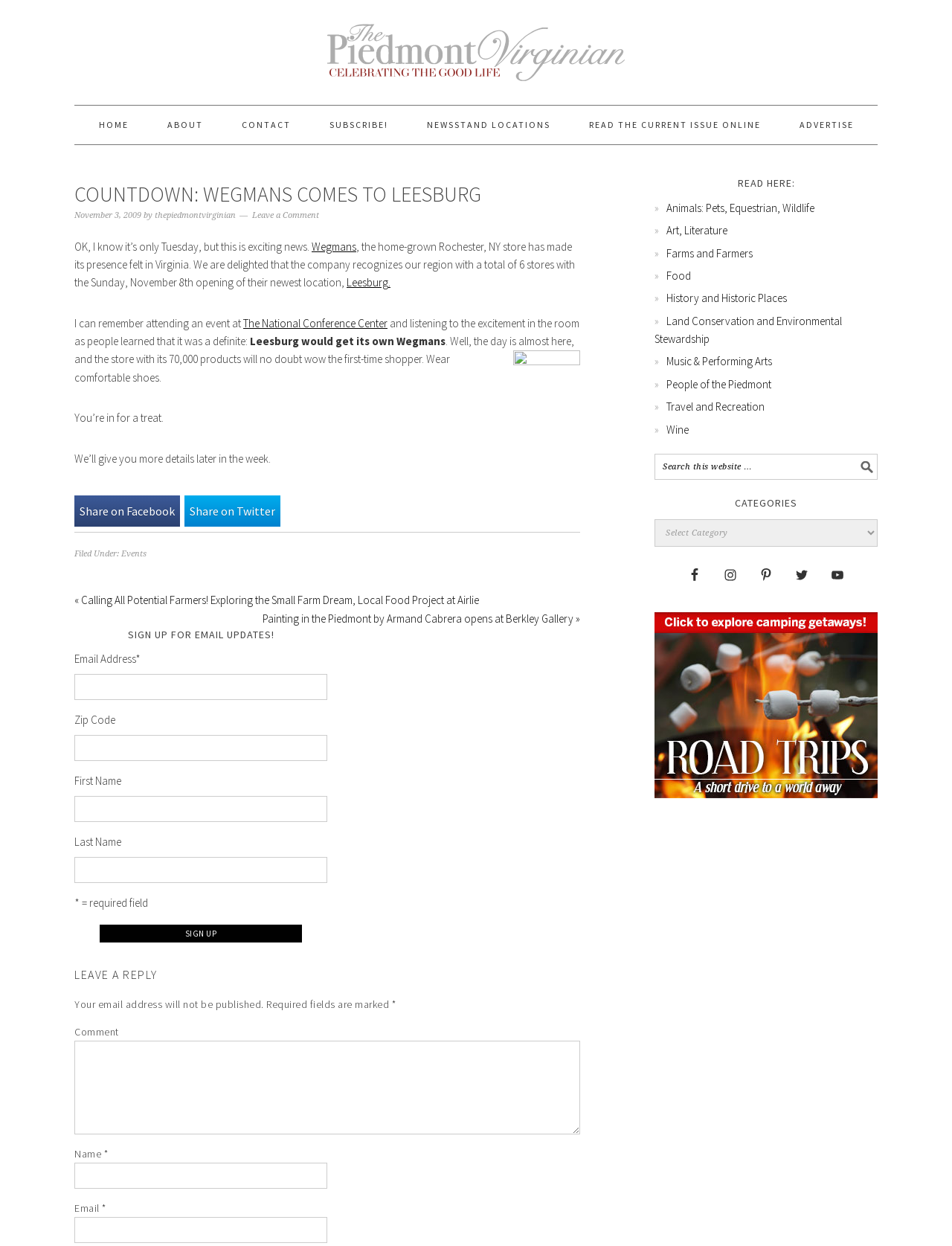Please find and generate the text of the main heading on the webpage.

THE PIEDMONT VIRGINIAN